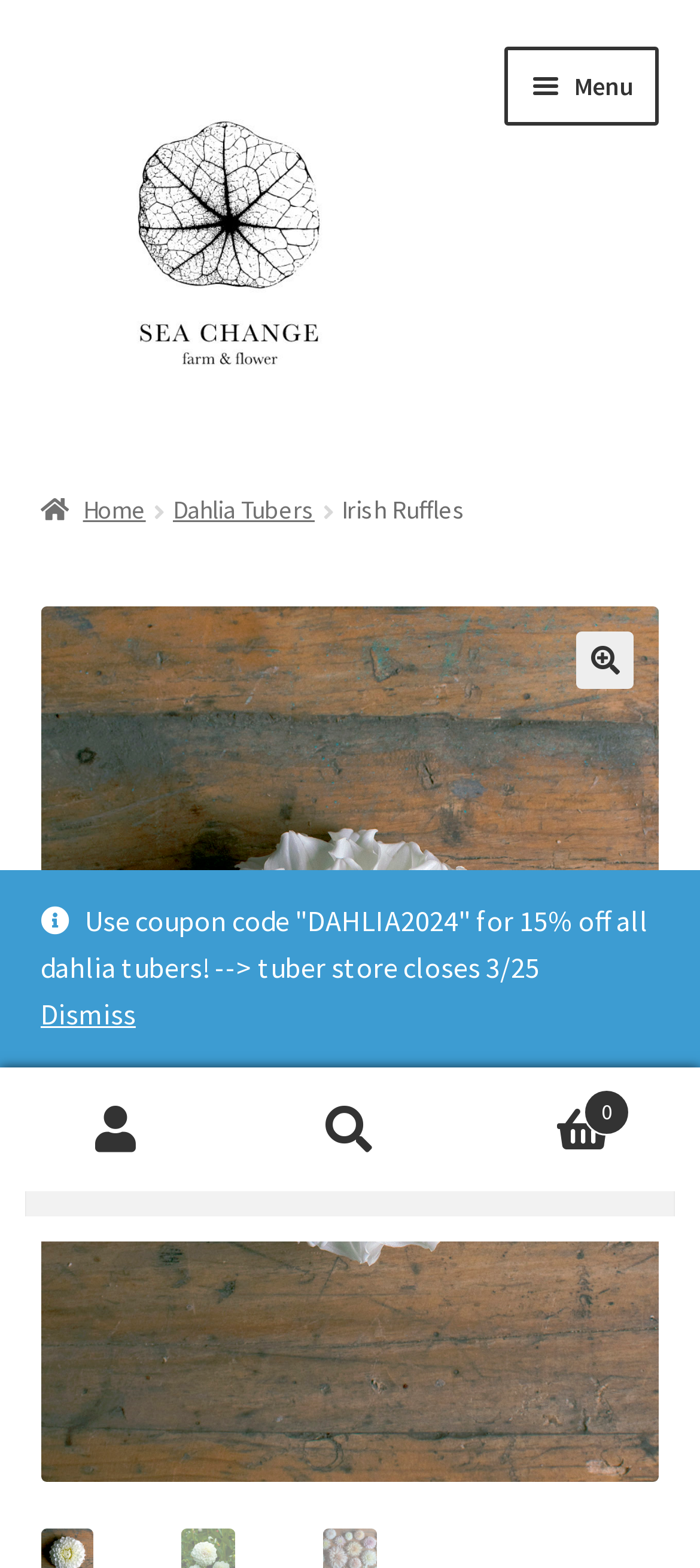Provide an in-depth description of the elements and layout of the webpage.

The webpage is for Sea Change Farm & Flower Store, specifically showcasing Irish Ruffles. At the top left, there are two links, "Skip to navigation" and "Skip to content", followed by the store's logo, which is an image with a link to the store's homepage. 

To the right of the logo, there is a primary navigation menu with a button labeled "Menu" that controls the site navigation. The menu contains links to various pages, including "Home", "Cart", "Checkout", "Dahlia Tuber FAQ", and "My account". 

Below the primary navigation menu, there is a breadcrumbs navigation section, which displays the current page's location. It starts with a link to the homepage, followed by a link to "Dahlia Tubers", and finally, the current page, "Irish Ruffles". 

On the same level as the breadcrumbs navigation, there is a large section that takes up most of the page's width. This section contains a prominent display of the product, Irish Ruffles, with a large image that spans almost the entire width of the page.

At the bottom of the page, there is a notification banner that announces a coupon code for 15% off all dahlia tubers, with a deadline of 3/25. There is a "Dismiss" link to the right of the banner. 

In the top right corner, there are links to "My Account" and "Search", as well as a search box with a "Search" button. The search box is accompanied by a static text "Search for:". 

Finally, there is a cart link with a badge indicating that the cart is empty, located at the top right corner of the page.